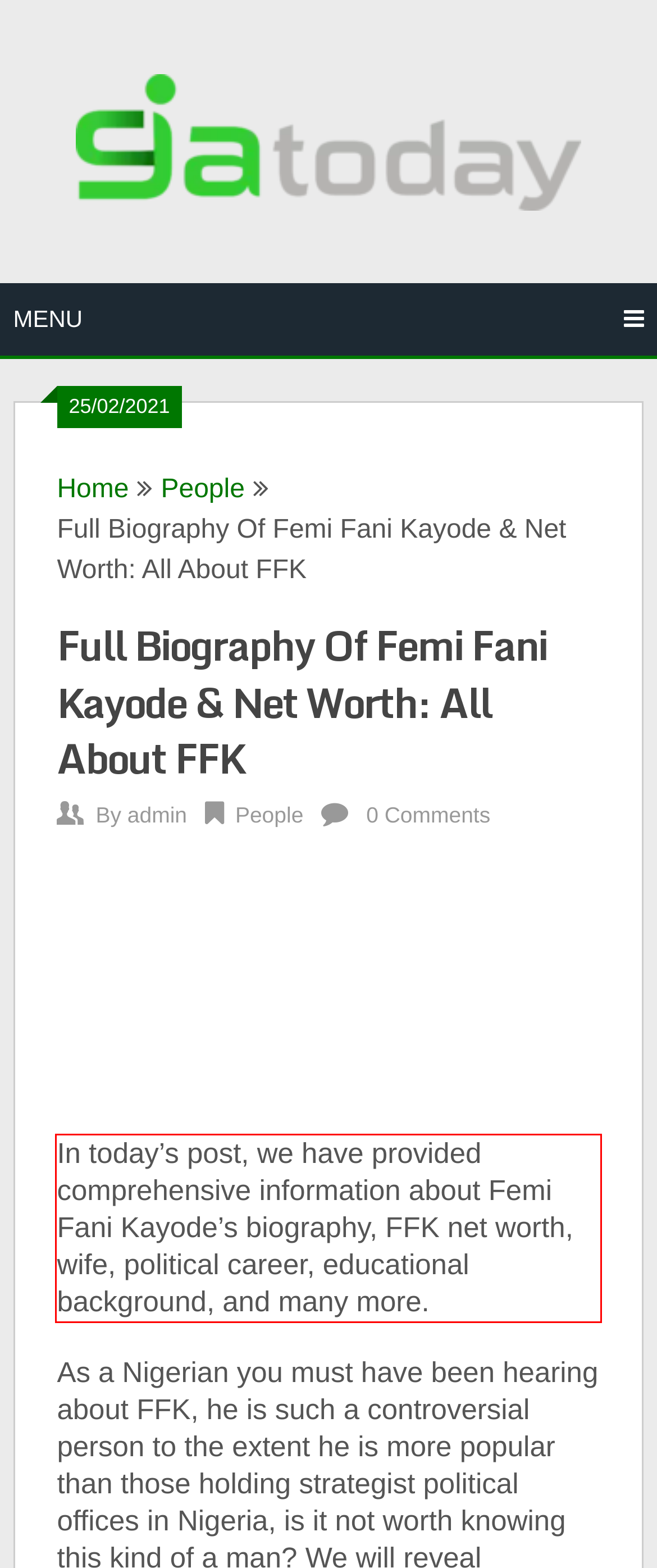Given a screenshot of a webpage containing a red bounding box, perform OCR on the text within this red bounding box and provide the text content.

In today’s post, we have provided comprehensive information about Femi Fani Kayode’s biography, FFK net worth, wife, political career, educational background, and many more.